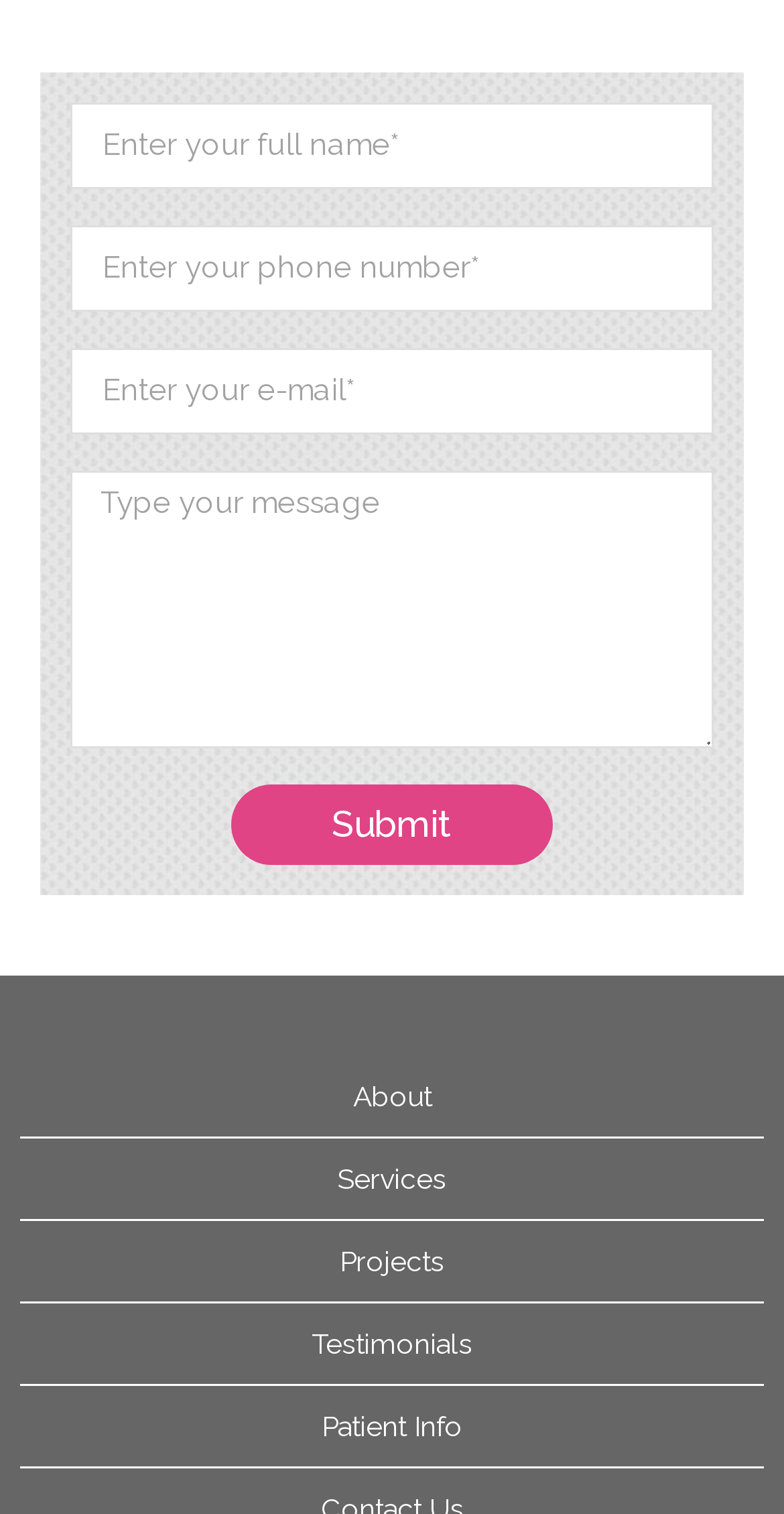Determine the bounding box coordinates of the UI element that matches the following description: "Patient Info". The coordinates should be four float numbers between 0 and 1 in the format [left, top, right, bottom].

[0.026, 0.915, 0.974, 0.969]